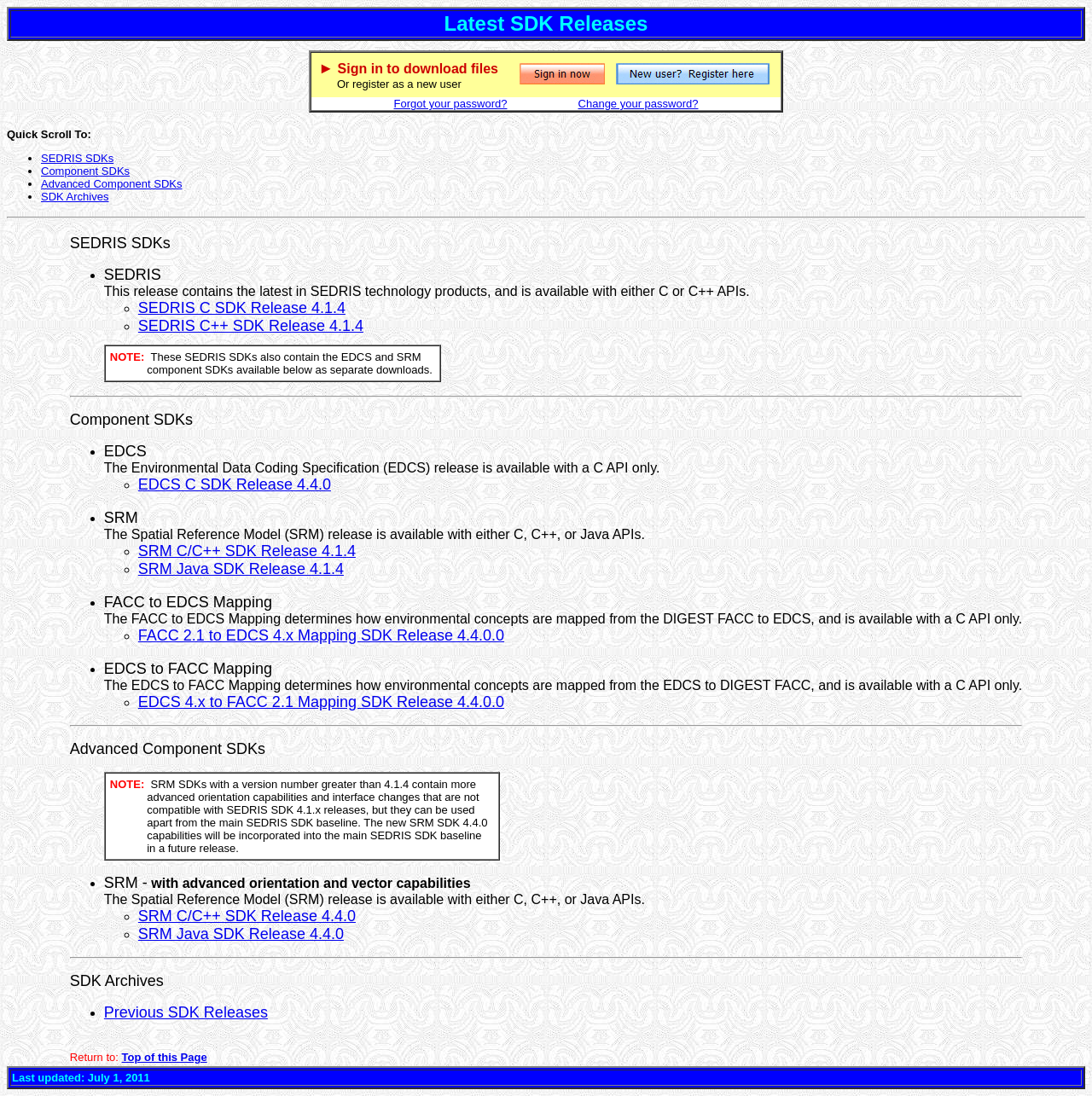Pinpoint the bounding box coordinates of the area that should be clicked to complete the following instruction: "Click on the link to access instructions". The coordinates must be given as four float numbers between 0 and 1, i.e., [left, top, right, bottom].

None